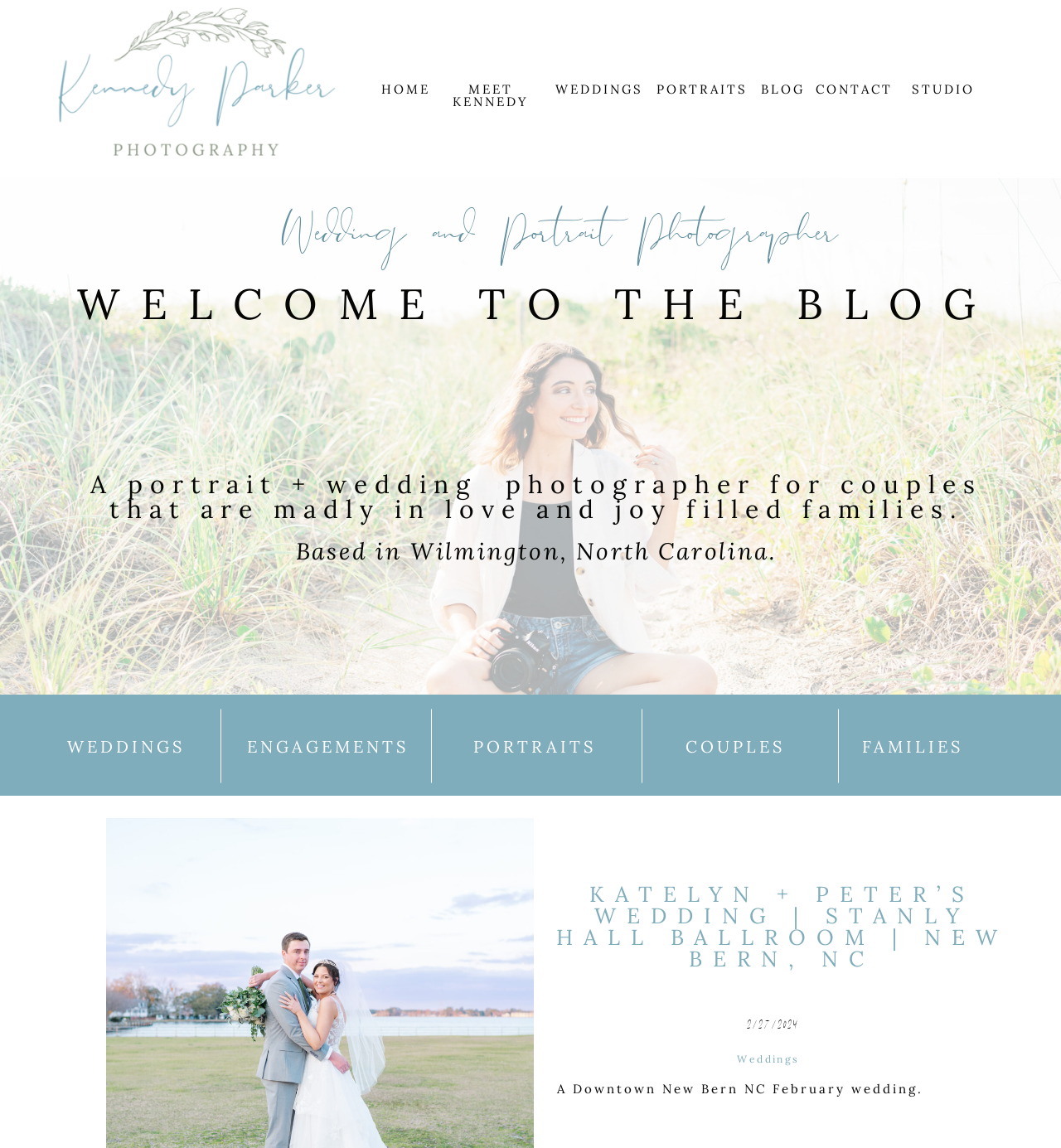Carefully observe the image and respond to the question with a detailed answer:
What is the location of the photographer?

The webpage mentions 'Based in Wilmington, North Carolina' in a heading element, indicating the location of the photographer.